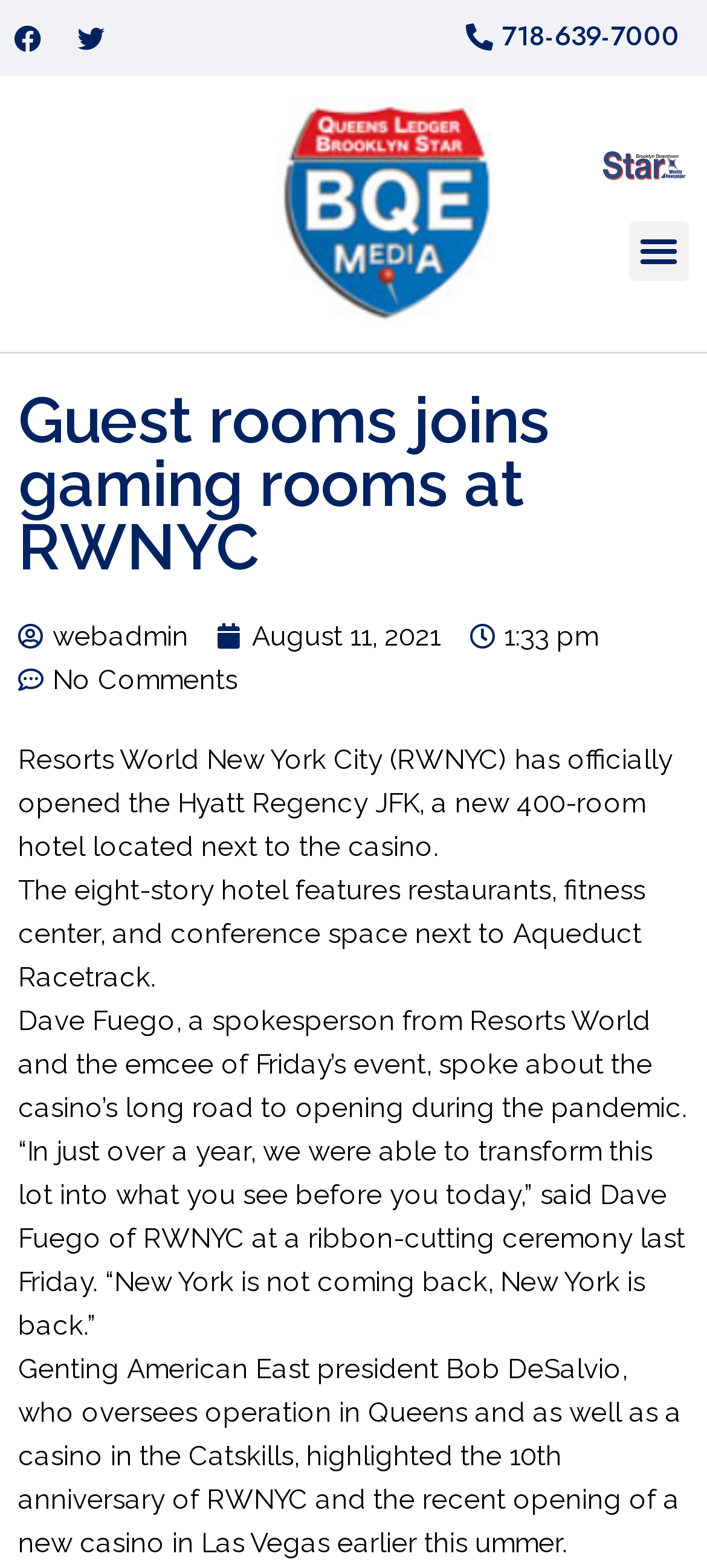Provide the bounding box coordinates of the HTML element this sentence describes: "Twitter". The bounding box coordinates consist of four float numbers between 0 and 1, i.e., [left, top, right, bottom].

[0.09, 0.007, 0.167, 0.042]